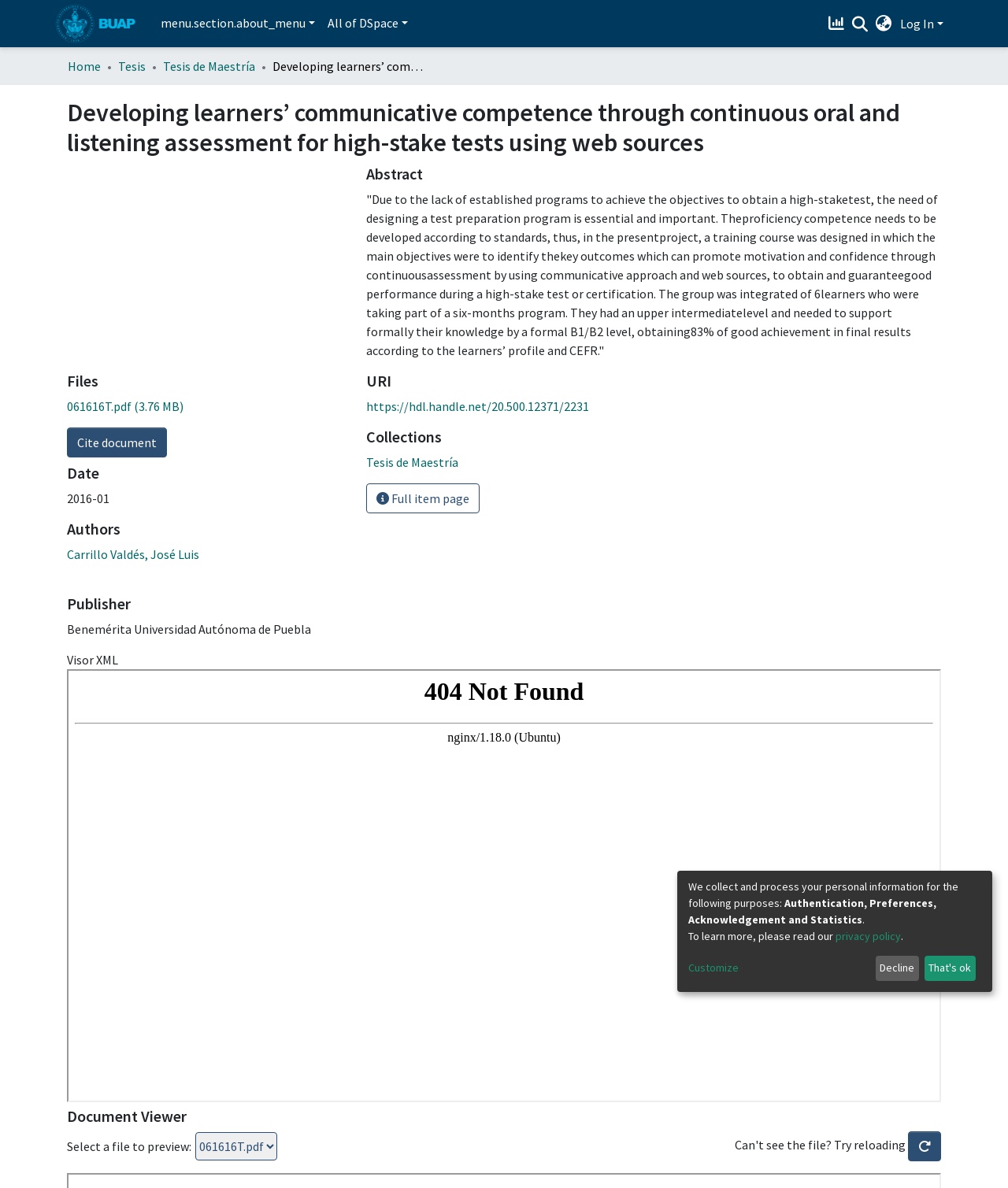Locate the bounding box coordinates of the element's region that should be clicked to carry out the following instruction: "View the full item page". The coordinates need to be four float numbers between 0 and 1, i.e., [left, top, right, bottom].

[0.363, 0.407, 0.476, 0.432]